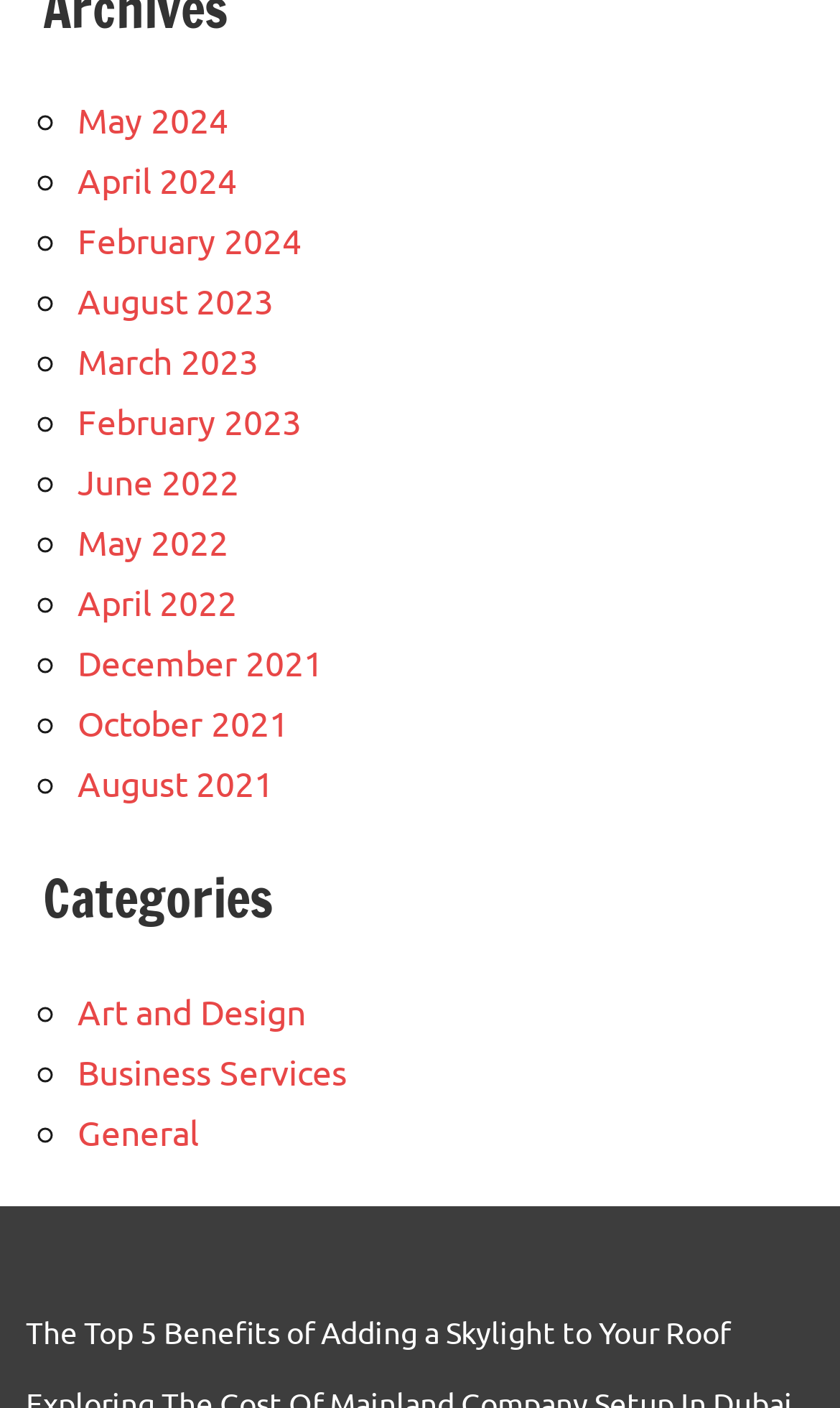What is the earliest month listed? Please answer the question using a single word or phrase based on the image.

December 2021